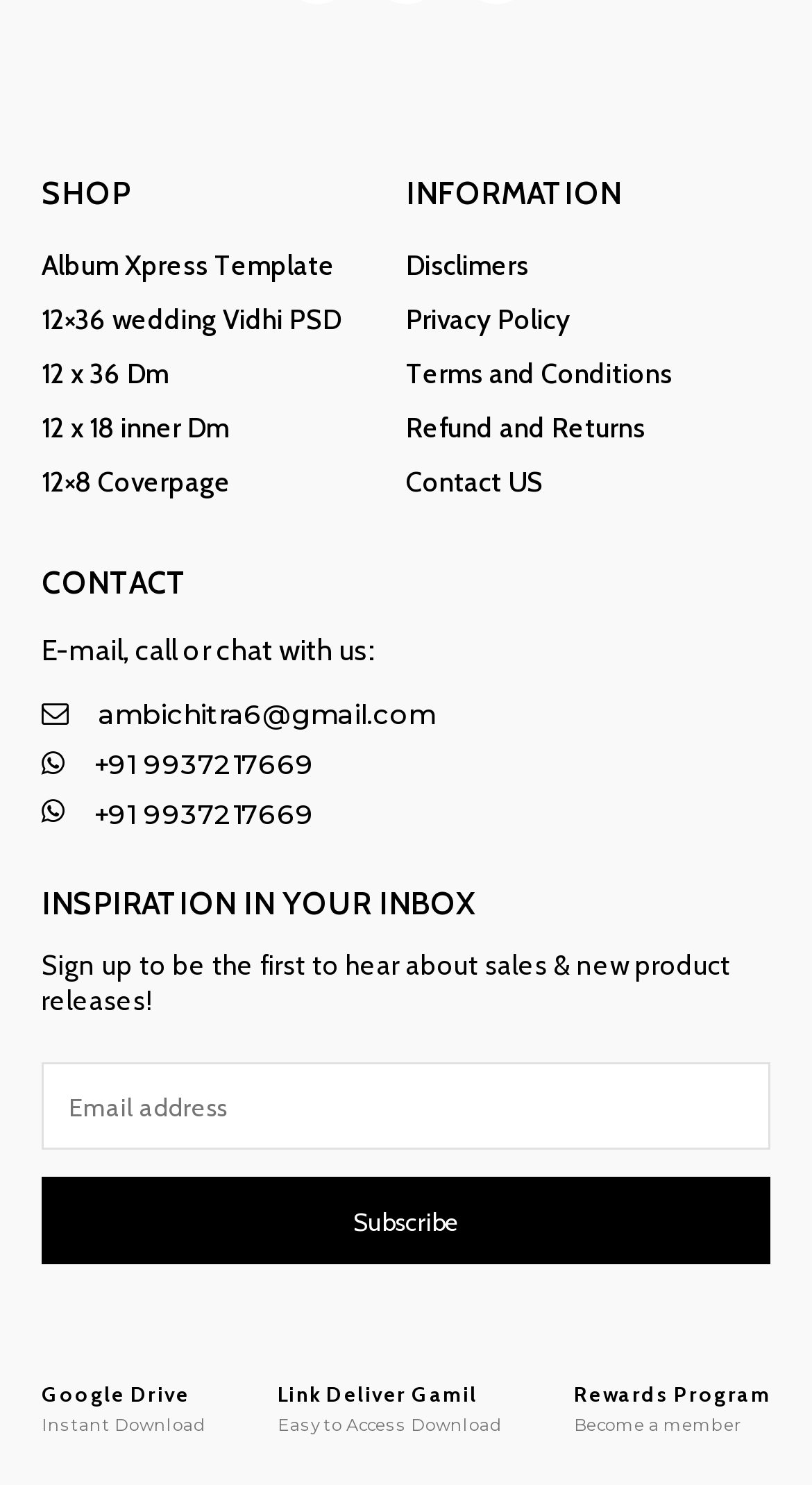Reply to the question with a brief word or phrase: What is the purpose of the textbox?

Subscribe to newsletter